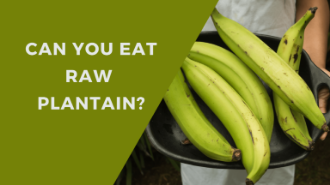What is the color of the text in the image? Using the information from the screenshot, answer with a single word or phrase.

Bold white